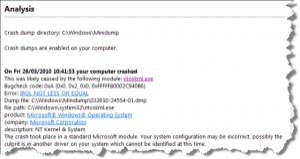What is the faulting module?
Carefully examine the image and provide a detailed answer to the question.

The report lists the faulting module as 'classpnp.sys', suggesting that this driver may have contributed to the system crash, and should be investigated further for troubleshooting.